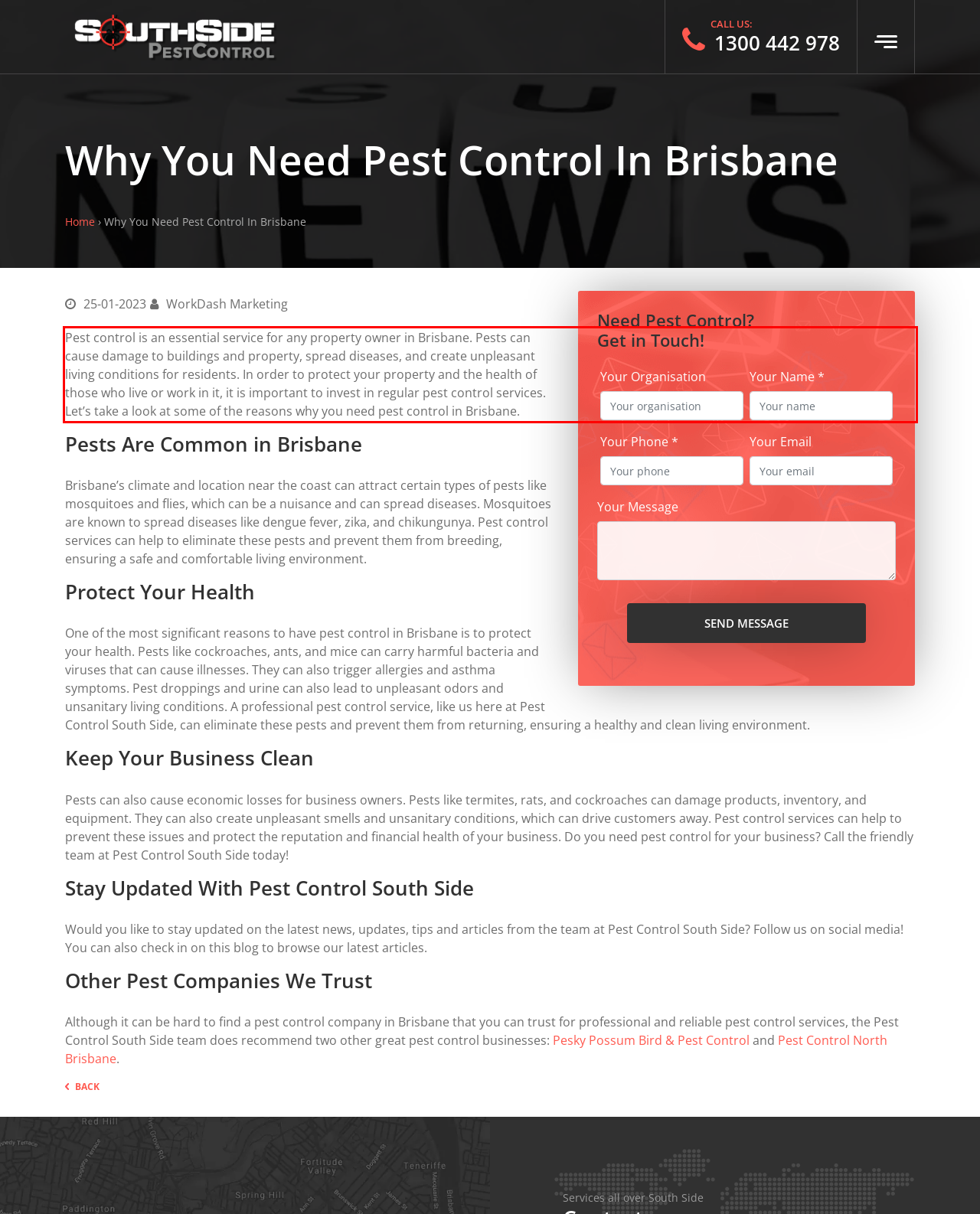Given a webpage screenshot, identify the text inside the red bounding box using OCR and extract it.

Pest control is an essential service for any property owner in Brisbane. Pests can cause damage to buildings and property, spread diseases, and create unpleasant living conditions for residents. In order to protect your property and the health of those who live or work in it, it is important to invest in regular pest control services. Let’s take a look at some of the reasons why you need pest control in Brisbane.